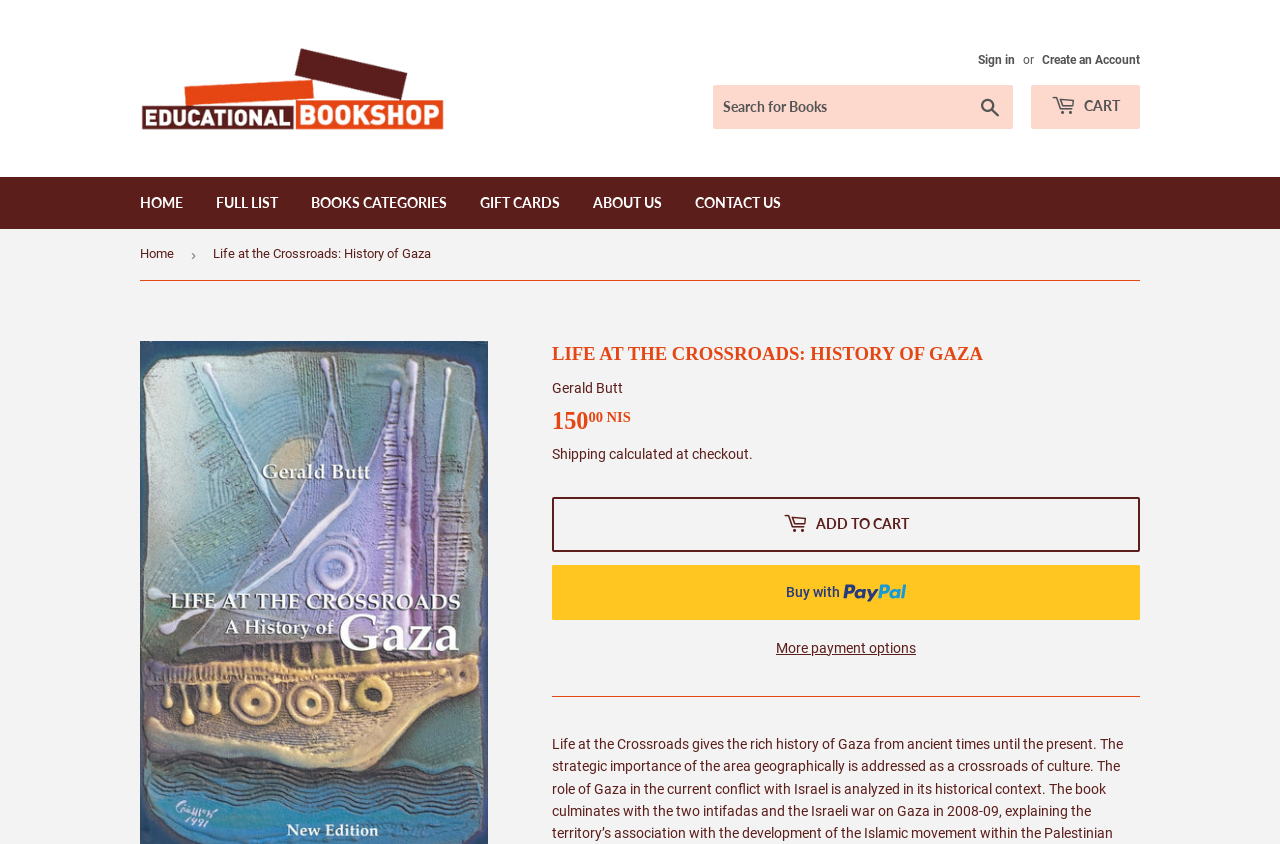How much does the book cost?
Using the image, provide a concise answer in one word or a short phrase.

150.00 NIS